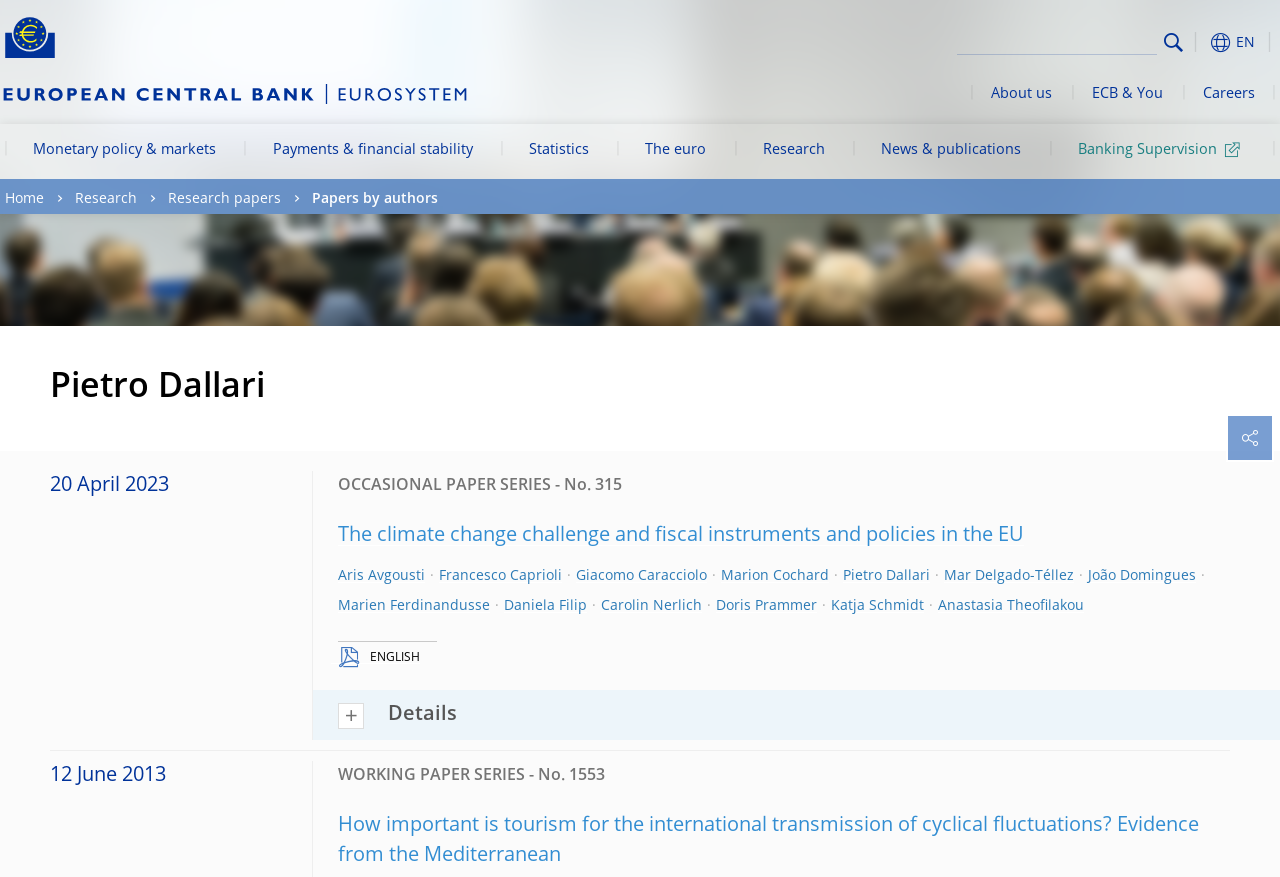Identify the bounding box coordinates of the part that should be clicked to carry out this instruction: "Visit the European Central Bank website".

[0.0, 0.096, 0.367, 0.119]